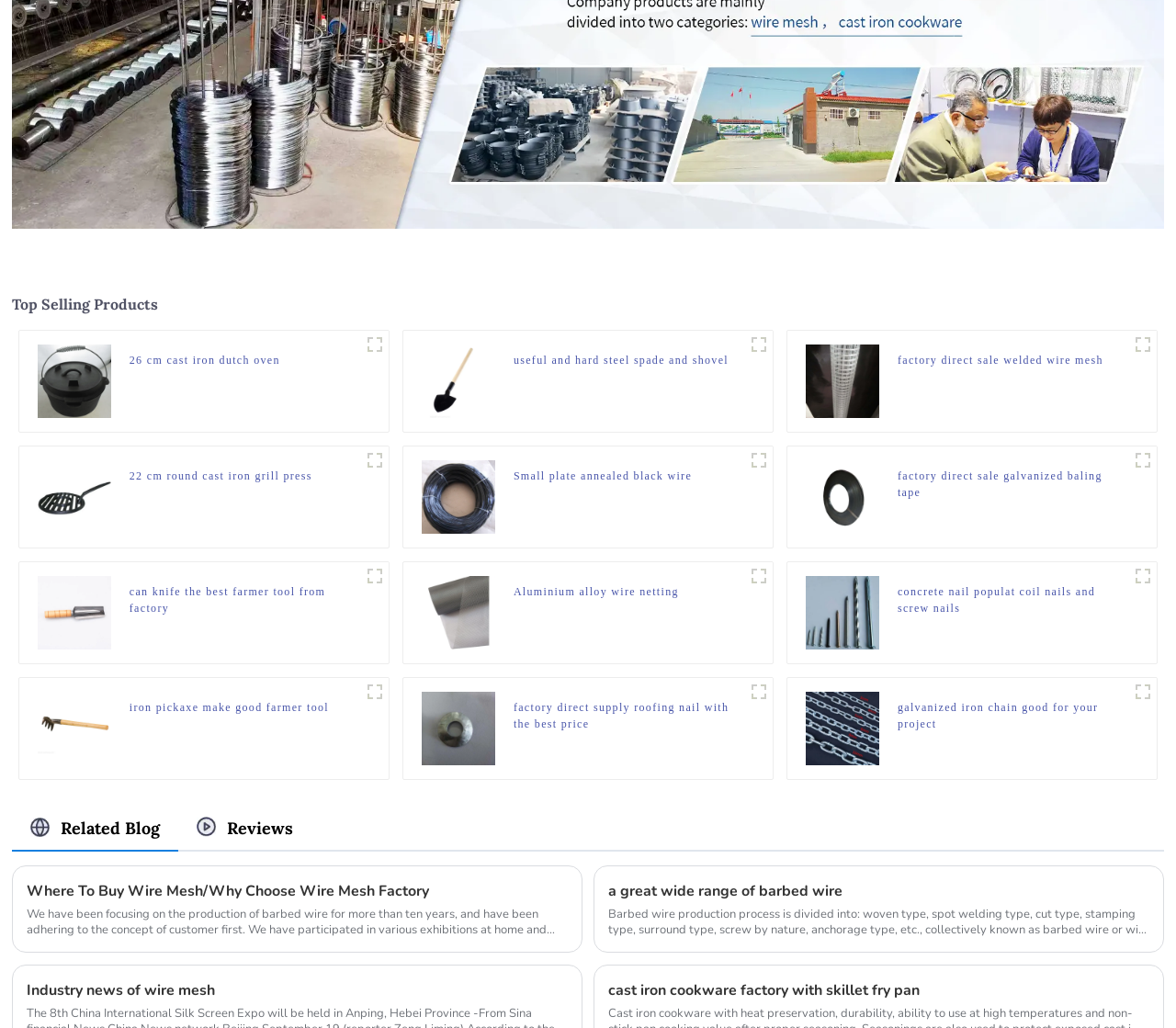How many products are displayed on this page?
Could you answer the question with a detailed and thorough explanation?

I counted the number of figures on the webpage, and there are 12 figures, each representing a product. Therefore, there are 12 products displayed on this page.